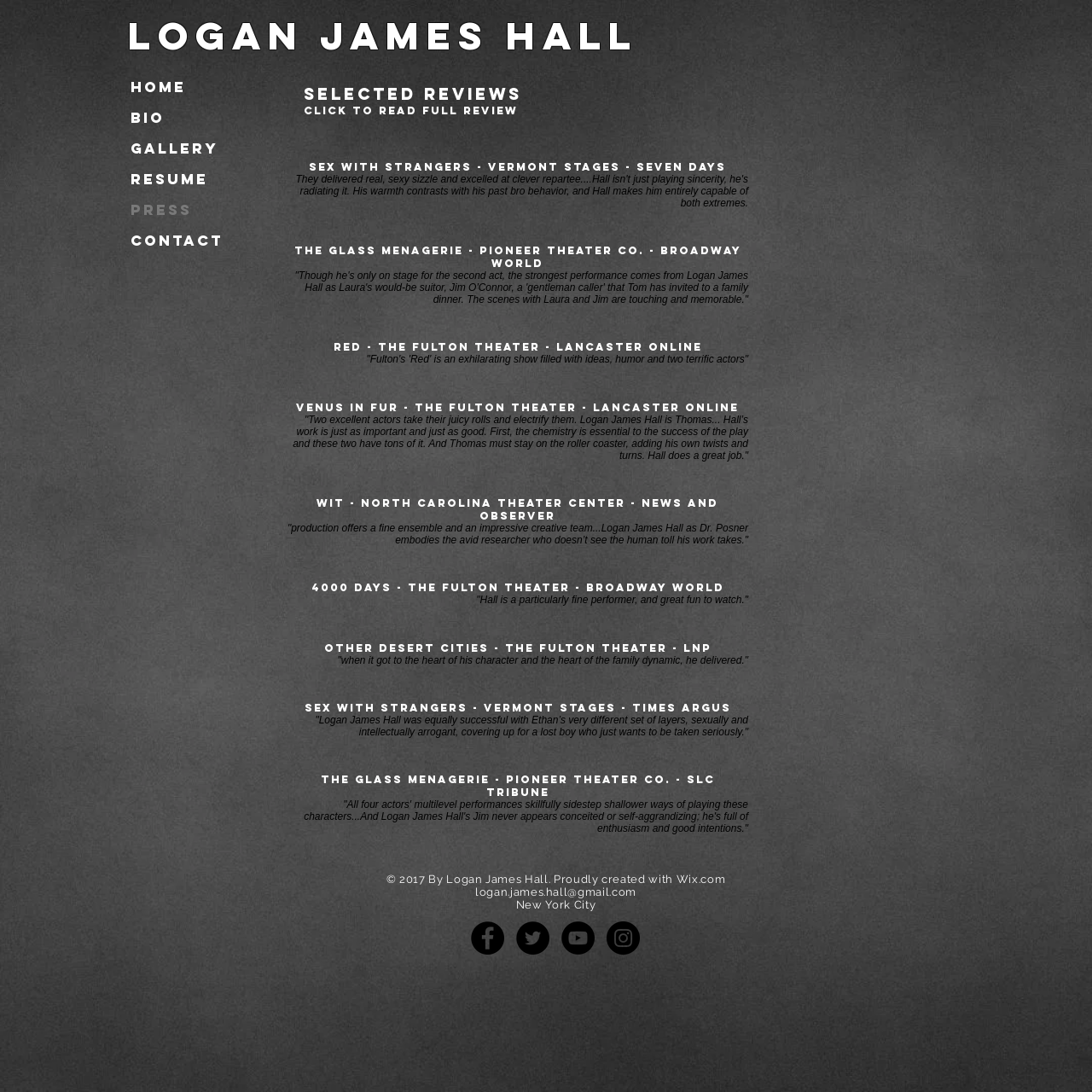Create an in-depth description of the webpage, covering main sections.

The webpage is titled "Logan James Hall Press" and has a main section that takes up most of the page. At the top, there is a heading that reads "Logan James Hall" and a navigation menu with links to "HOME", "BIO", "GALLERY", "RESUME", "PRESS", and "CONTACT".

Below the navigation menu, there is a main section with a heading that reads "Selected Reviews". This section contains a list of reviews from various sources, including newspapers and online publications. Each review is presented as a link with a brief summary or quote from the review. The reviews are organized in a vertical list, with the most recent ones at the top.

The reviews are from various productions, including "Sex With Strangers", "The Glass Menagerie", "RED", "Venus In Fur", "Wit", "4000 Days", "Other Desert Cities", and more. Each review mentions Logan James Hall's performance in the respective production, with quotes from the reviews praising his acting skills.

At the bottom of the page, there is a section with copyright information, a link to the website creator Wix.com, and contact information, including an email address and a location in New York City. There is also a social media bar with links to Facebook, Twitter, YouTube, and Instagram, each represented by a black circle icon.

Overall, the webpage appears to be a press page for Logan James Hall, showcasing his acting credits and reviews from various productions.